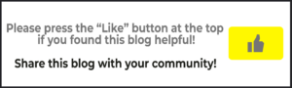Detail the scene depicted in the image with as much precision as possible.

The image features a call to action encouraging readers to engage with the blog. It prominently displays the message: "Please press the 'Like' button at the top if you found this blog helpful!" along with a visual representation of a thumbs-up icon, symbolizing approval and support. Below this message, there's an additional prompt: "Share this blog with your community!" This promotes sharing the valuable insights from the blog with a wider audience, fostering community engagement and support. The overall design is bright and inviting, encouraging interaction from readers.